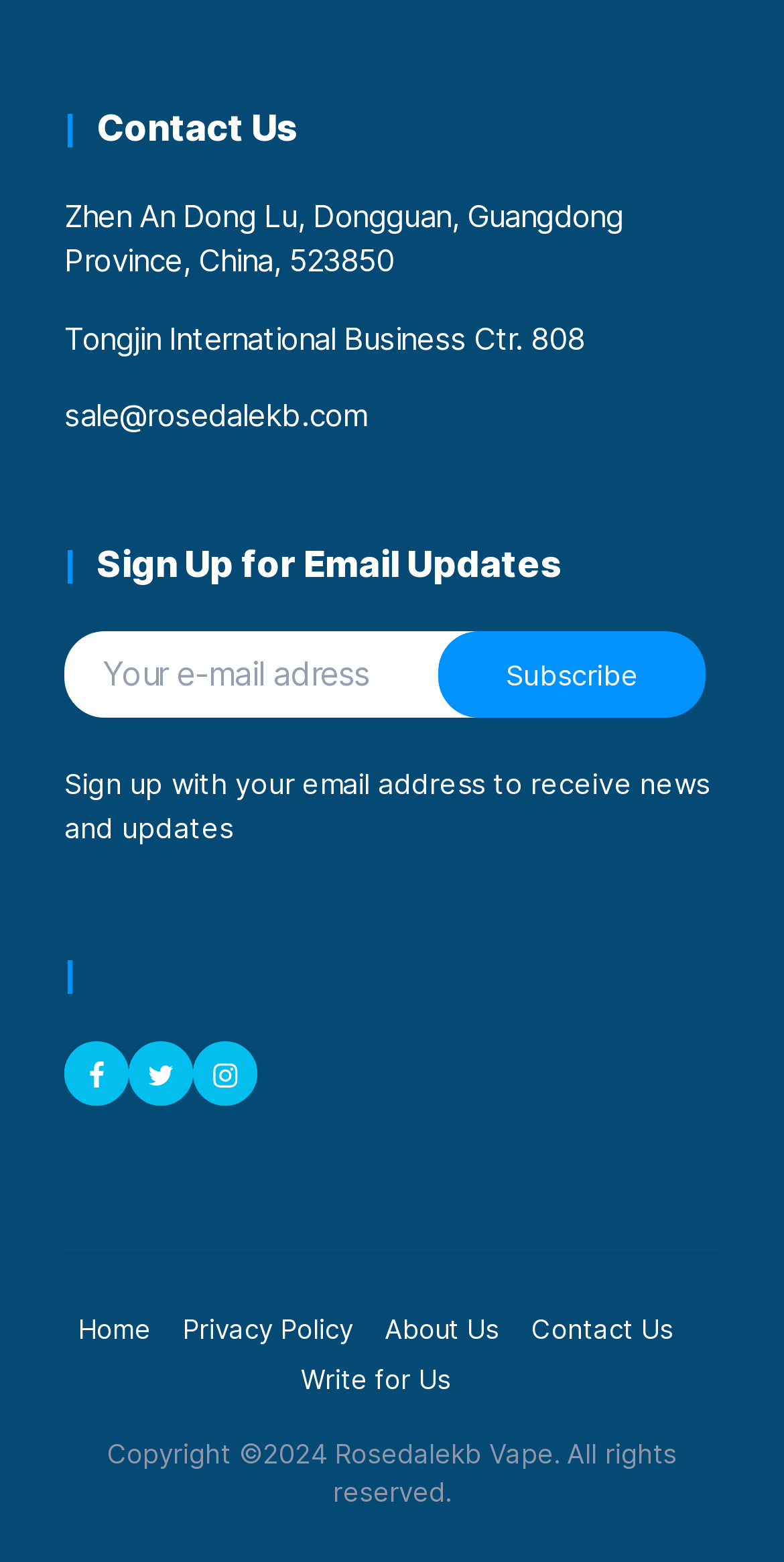Please identify the bounding box coordinates of the region to click in order to complete the given instruction: "Enter email address to subscribe". The coordinates should be four float numbers between 0 and 1, i.e., [left, top, right, bottom].

[0.082, 0.404, 0.617, 0.459]